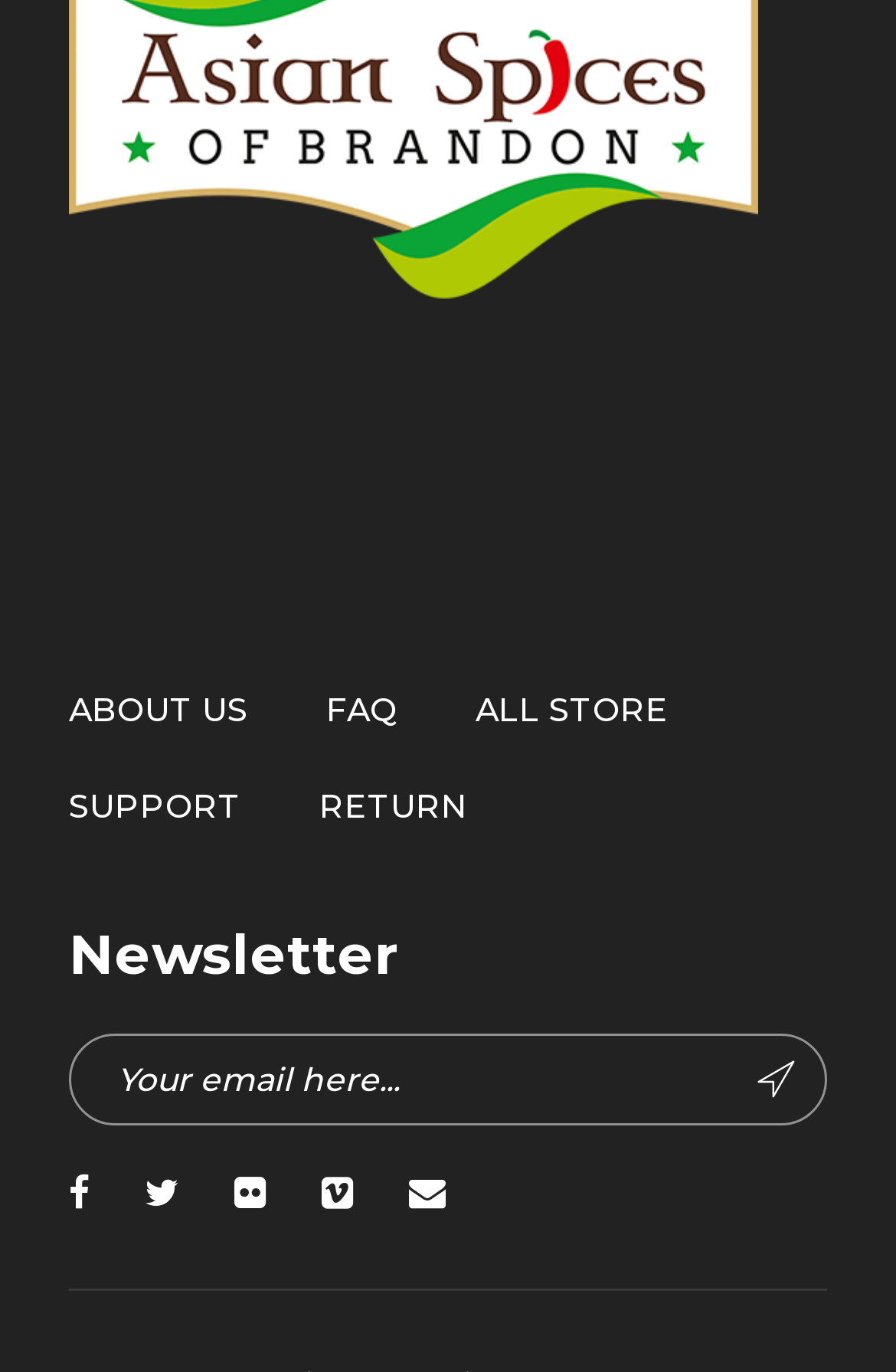Answer the question with a single word or phrase: 
What is the email address to contact?

admin@asob.ca